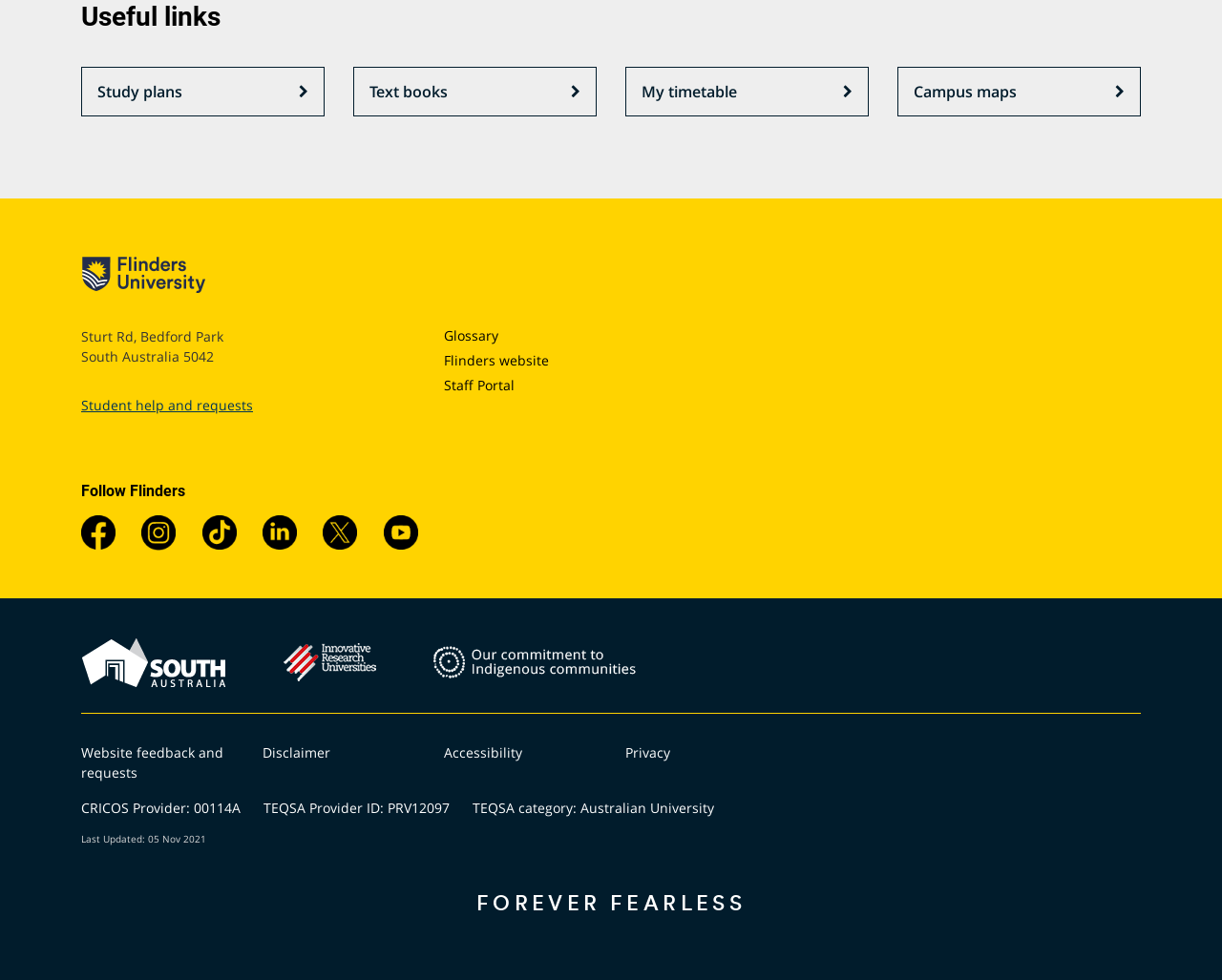What social media platforms does Flinders University have?
Carefully examine the image and provide a detailed answer to the question.

I found the answer by looking at the links and images under the 'Follow Flinders' heading, which include Facebook, Instagram, TikTok, LinkedIn, Twitter, and YouTube.